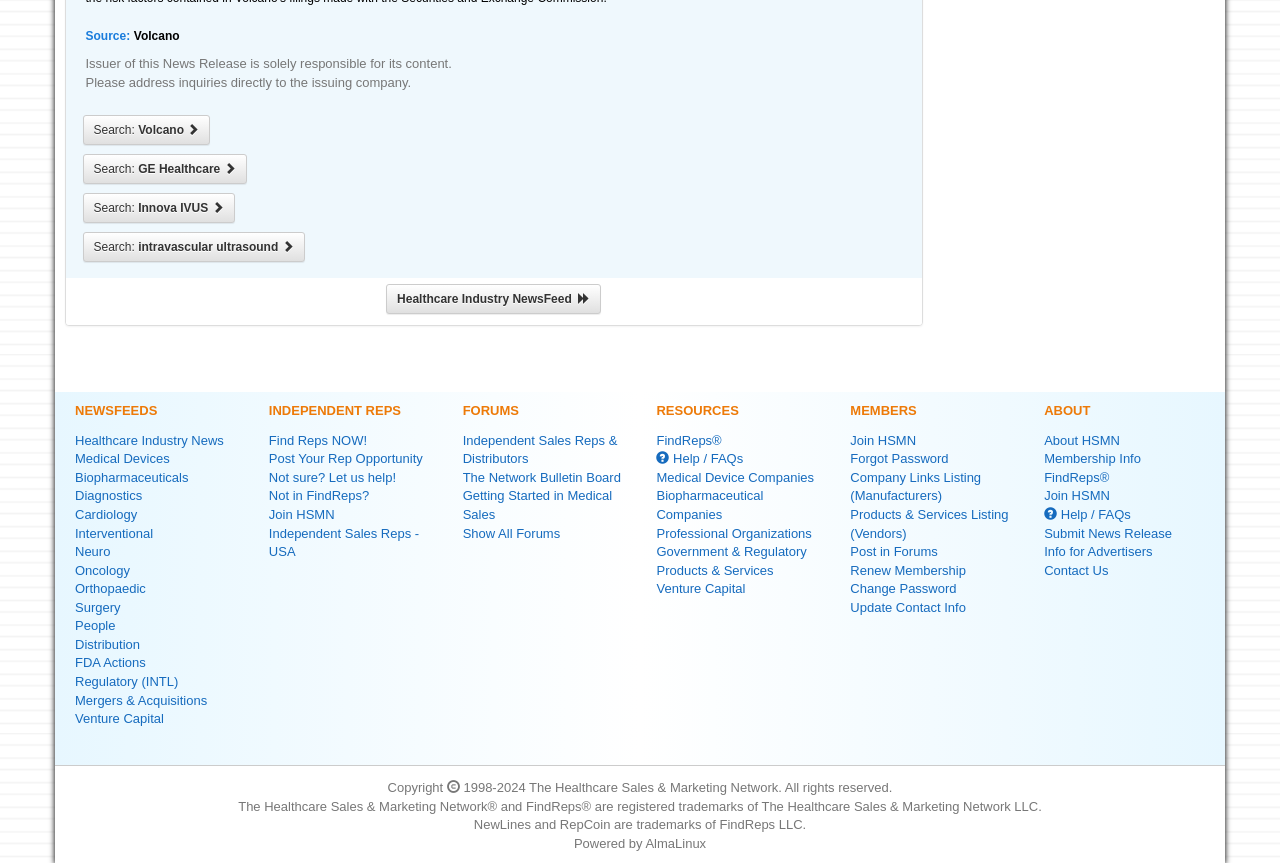Answer succinctly with a single word or phrase:
What is FindReps?

A registered trademark